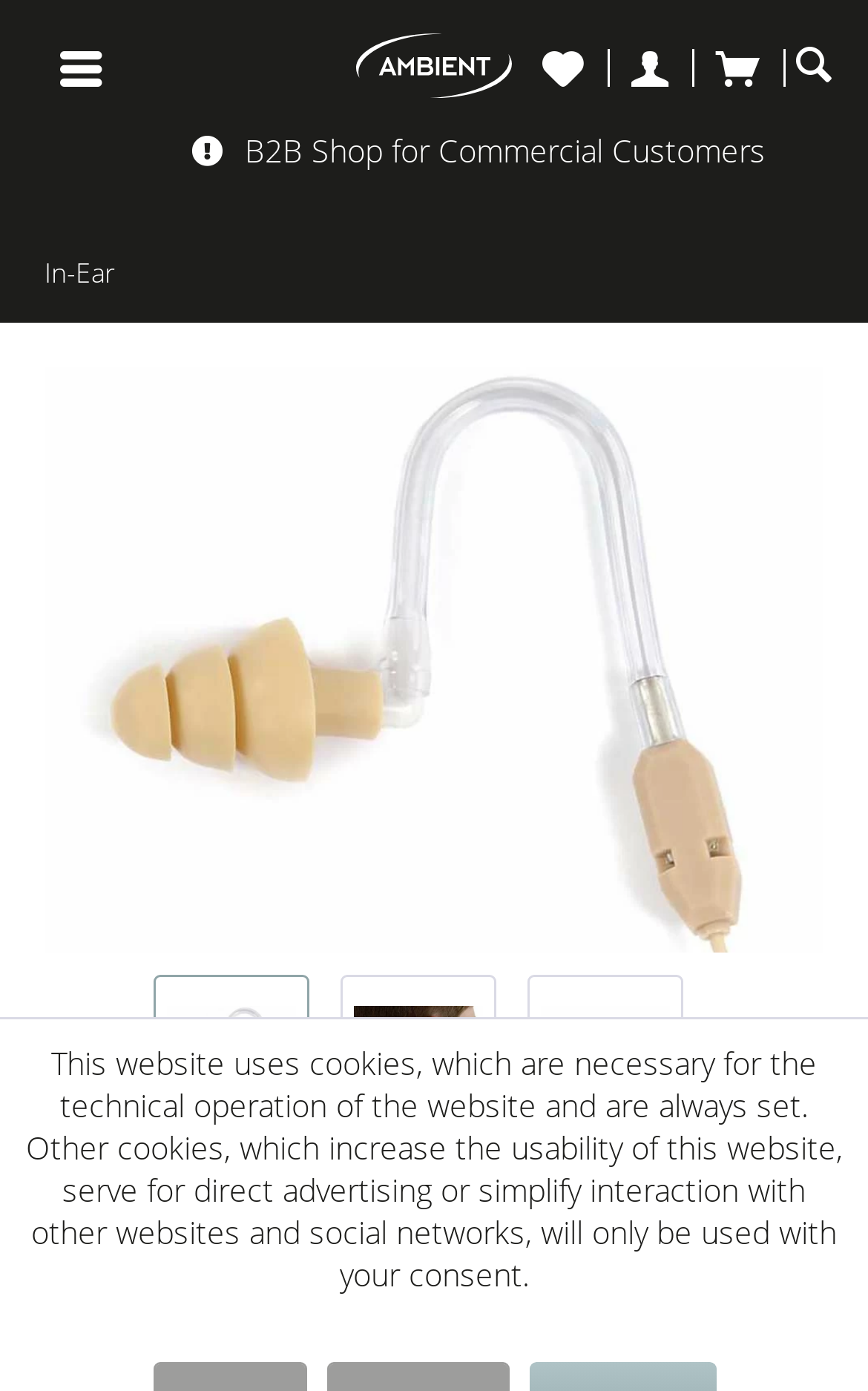What is the orientation of the menubar?
Using the screenshot, give a one-word or short phrase answer.

horizontal